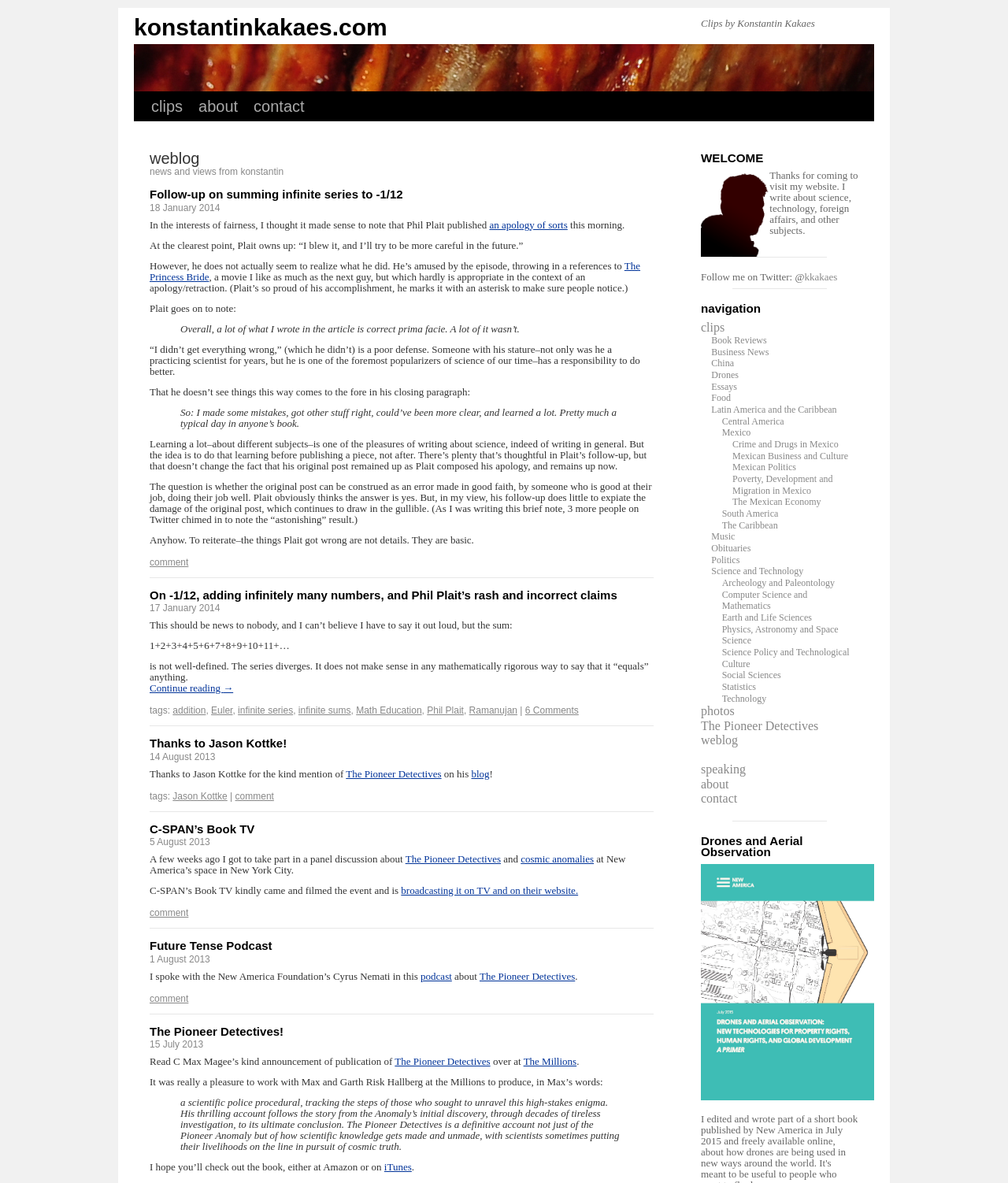What is the topic of the first blog post?
Using the picture, provide a one-word or short phrase answer.

Phil Plait's apology